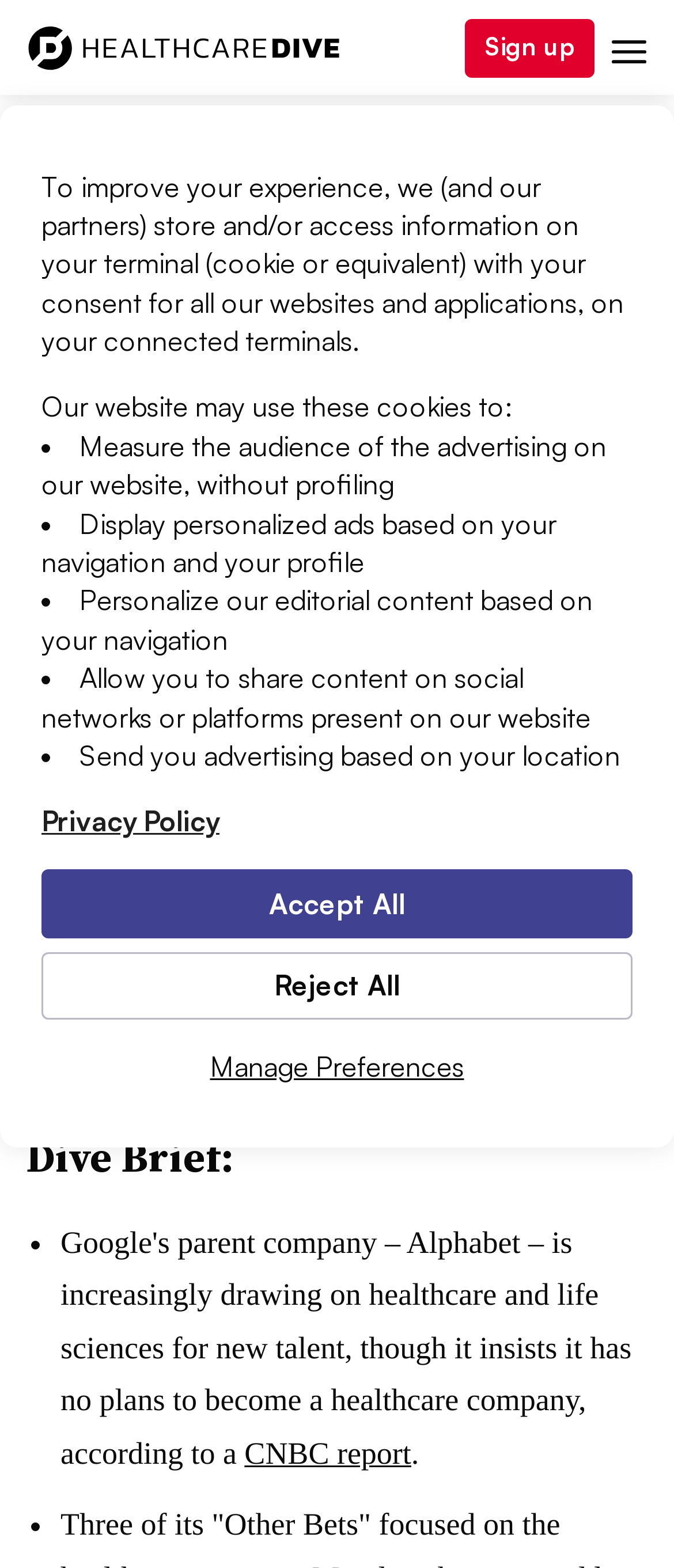Identify and extract the main heading from the webpage.

Google parent Alphabet adding more healthcare talent